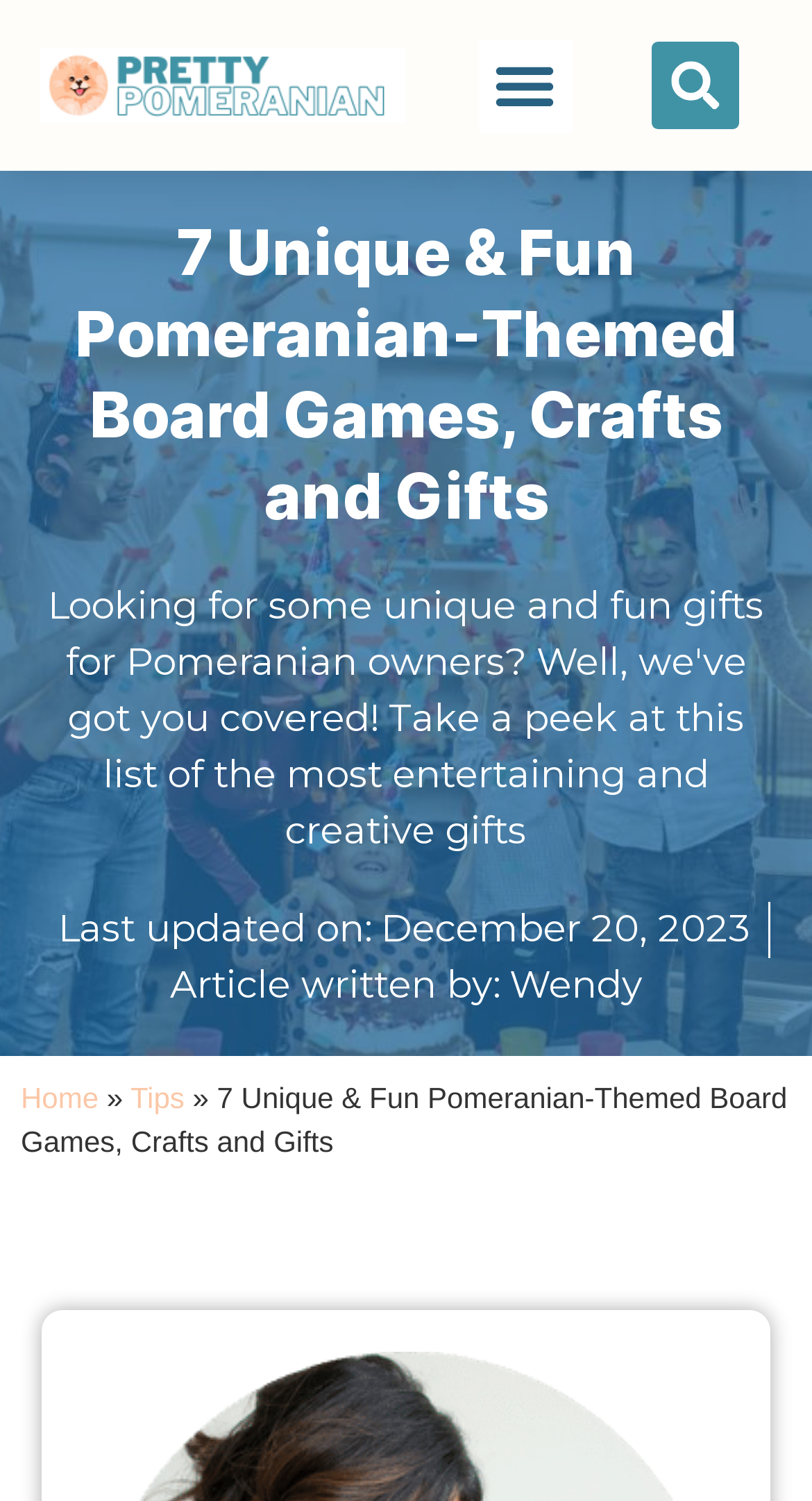Provide the bounding box coordinates for the UI element that is described by this text: "alt="Pretty Pomeranian Logo (2)"". The coordinates should be in the form of four float numbers between 0 and 1: [left, top, right, bottom].

[0.049, 0.032, 0.5, 0.081]